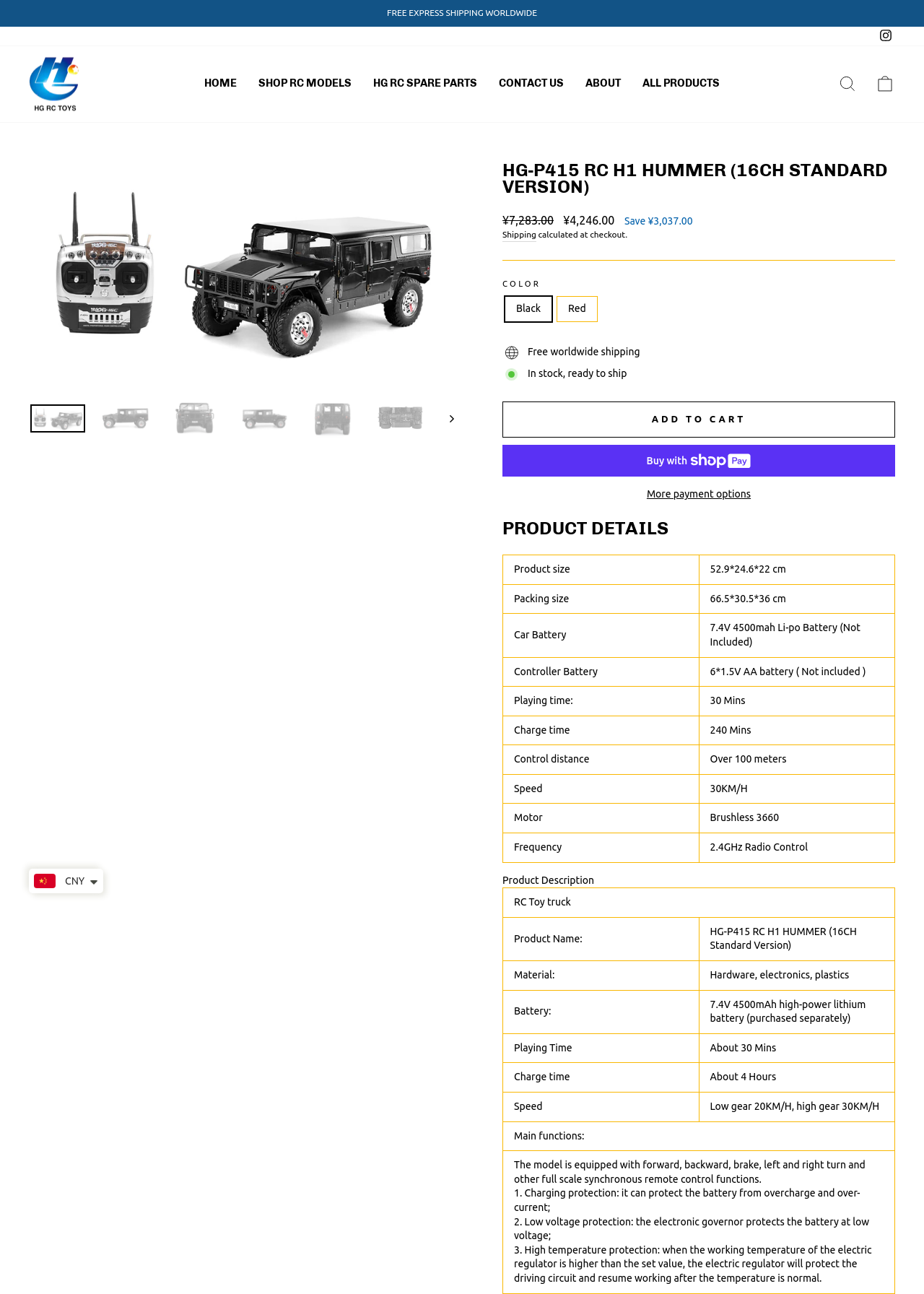What is the regular price of the product?
Kindly offer a comprehensive and detailed response to the question.

The regular price of the product can be found in the 'Regular price' section, which is displayed as '¥7,283.00'.